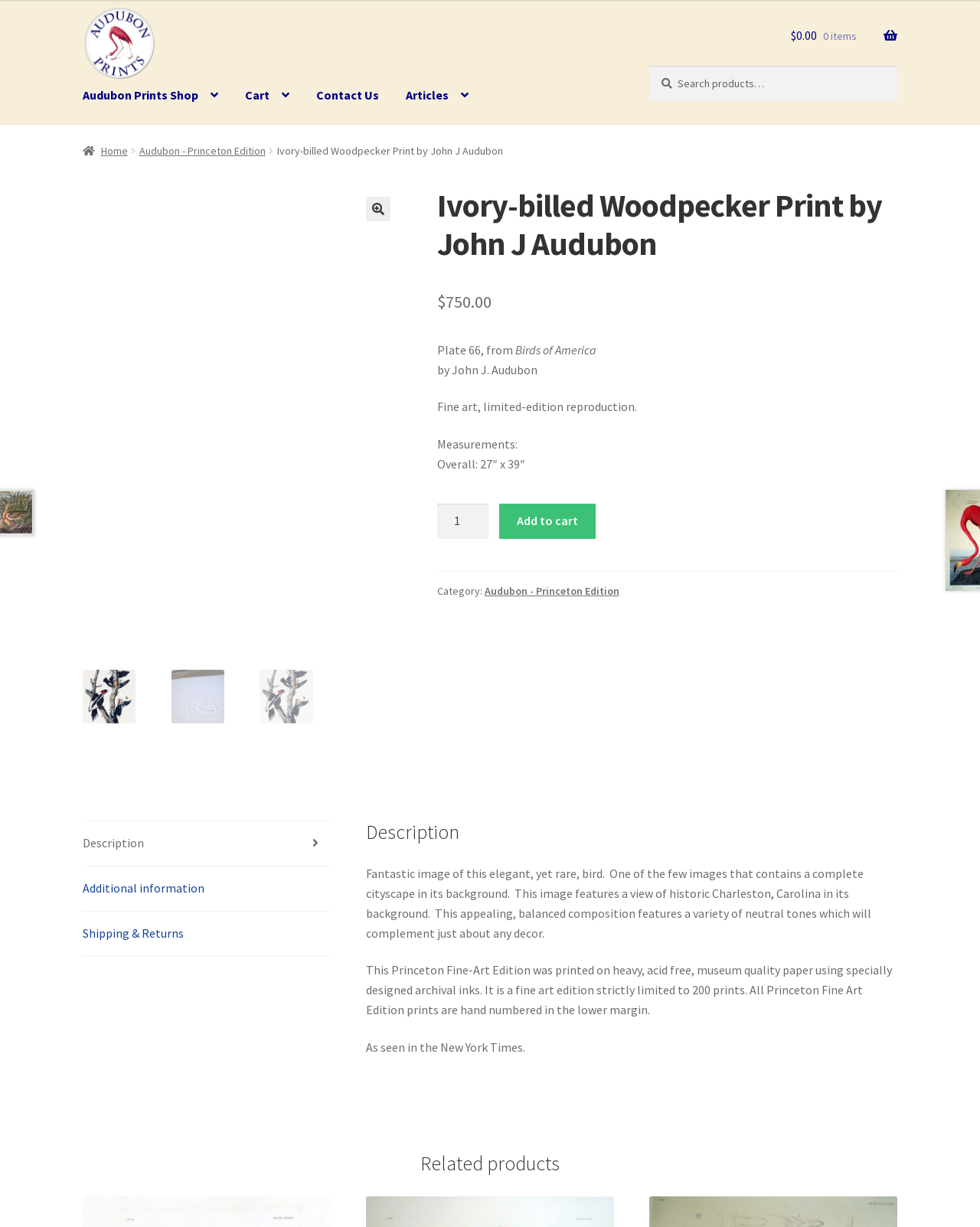How many prints are available in this edition?
Craft a detailed and extensive response to the question.

The answer can be found in the text 'It is a fine art edition strictly limited to 200 prints.' which is located in the product description.